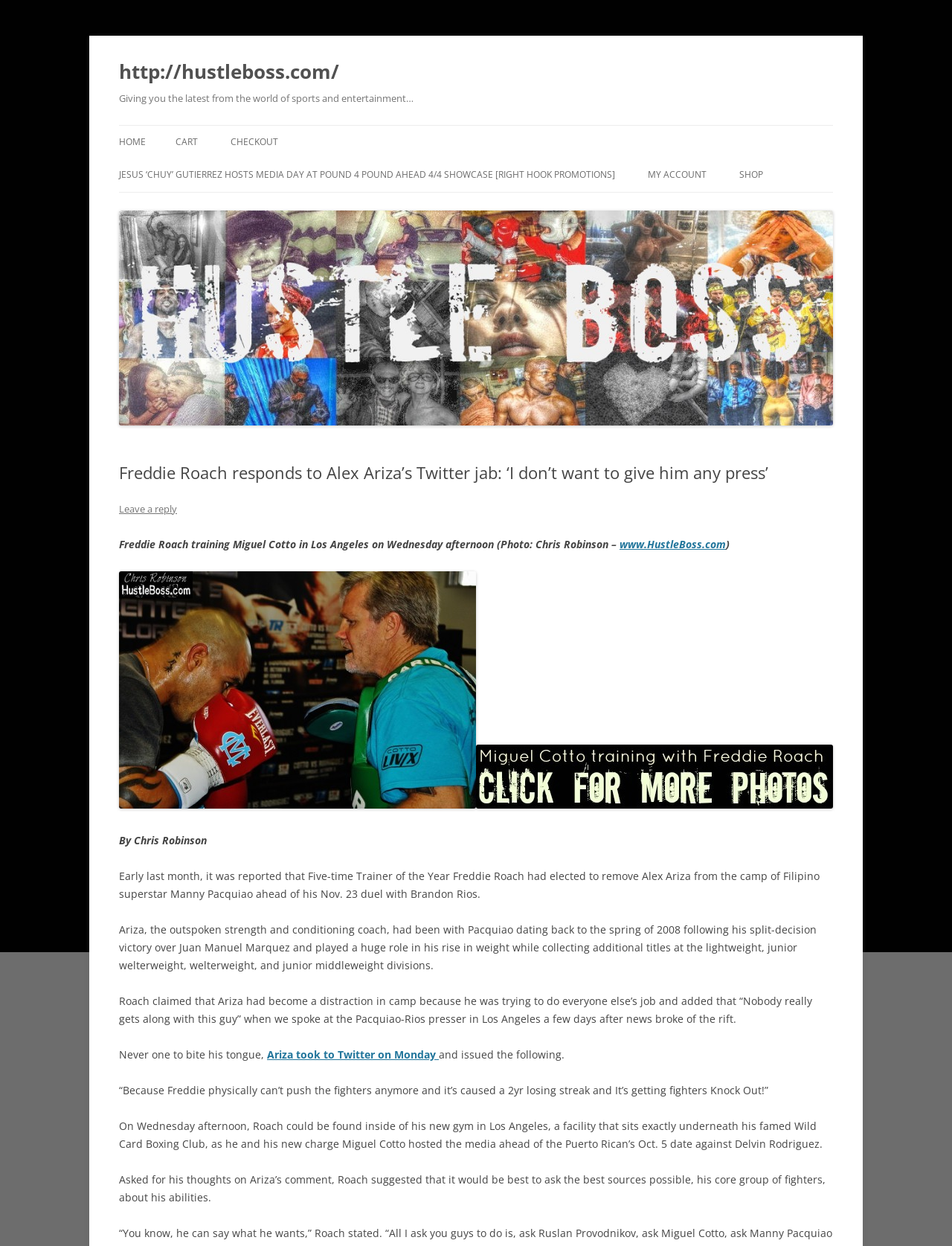Find the bounding box coordinates for the UI element that matches this description: "Skip to content".

[0.5, 0.1, 0.578, 0.109]